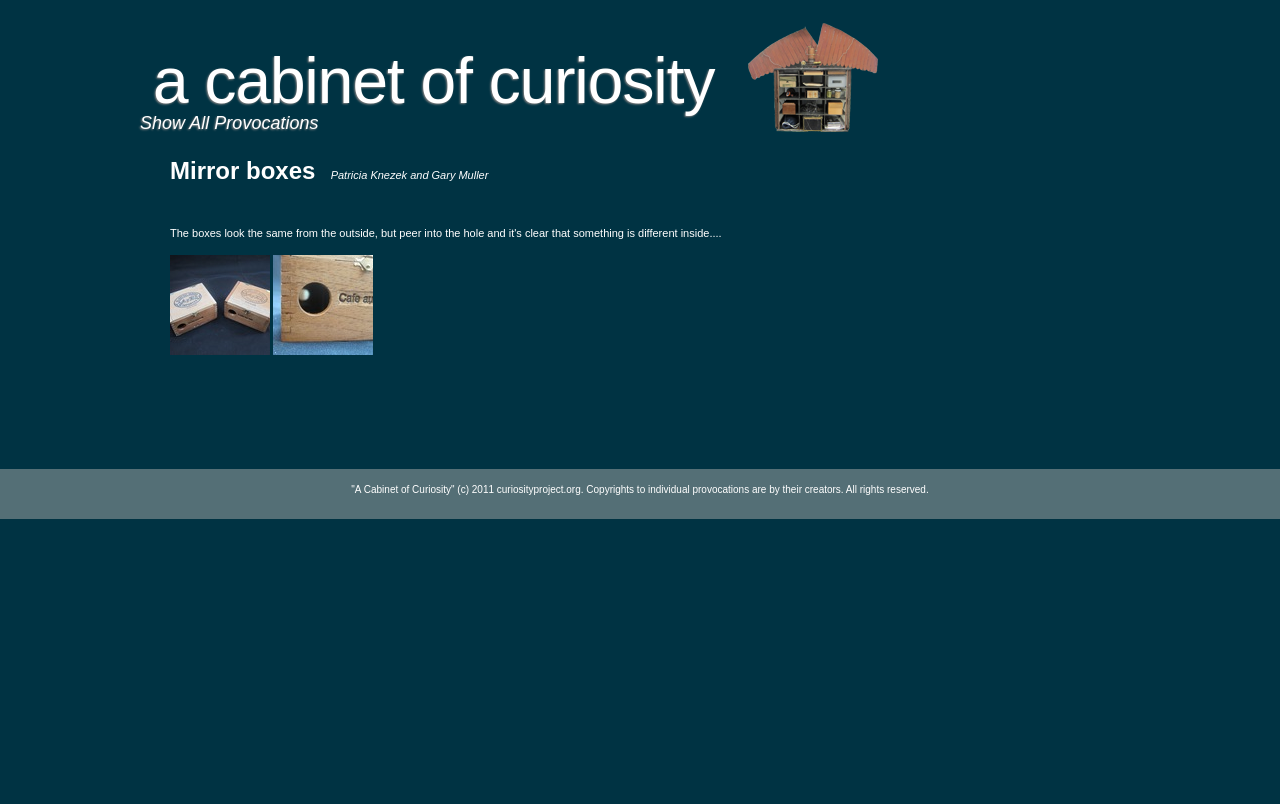Give a one-word or short phrase answer to the question: 
What is the name of the cabinet?

a cabinet of curiosity